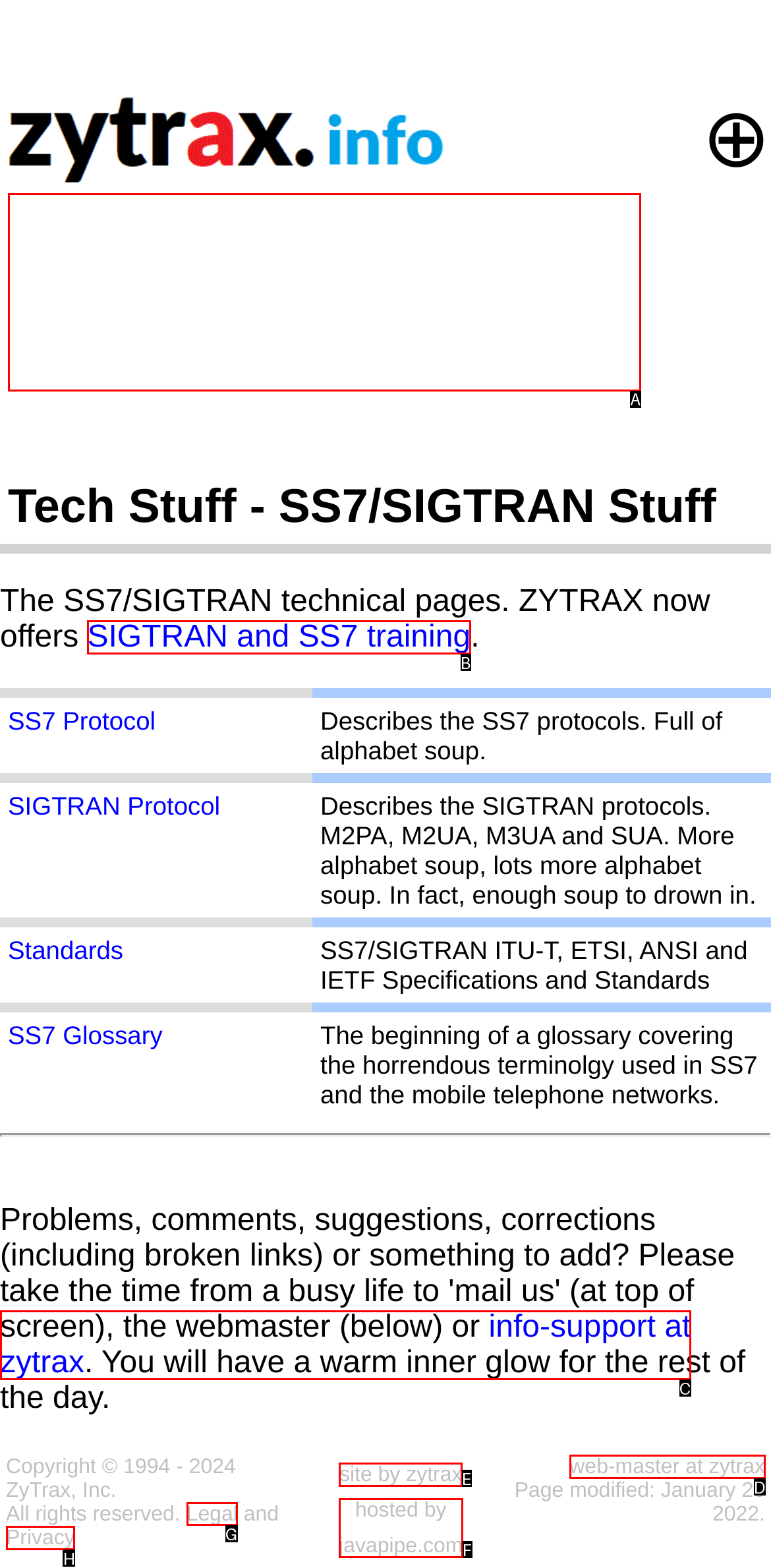From the available options, which lettered element should I click to complete this task: Read the Legal and Privacy information?

G